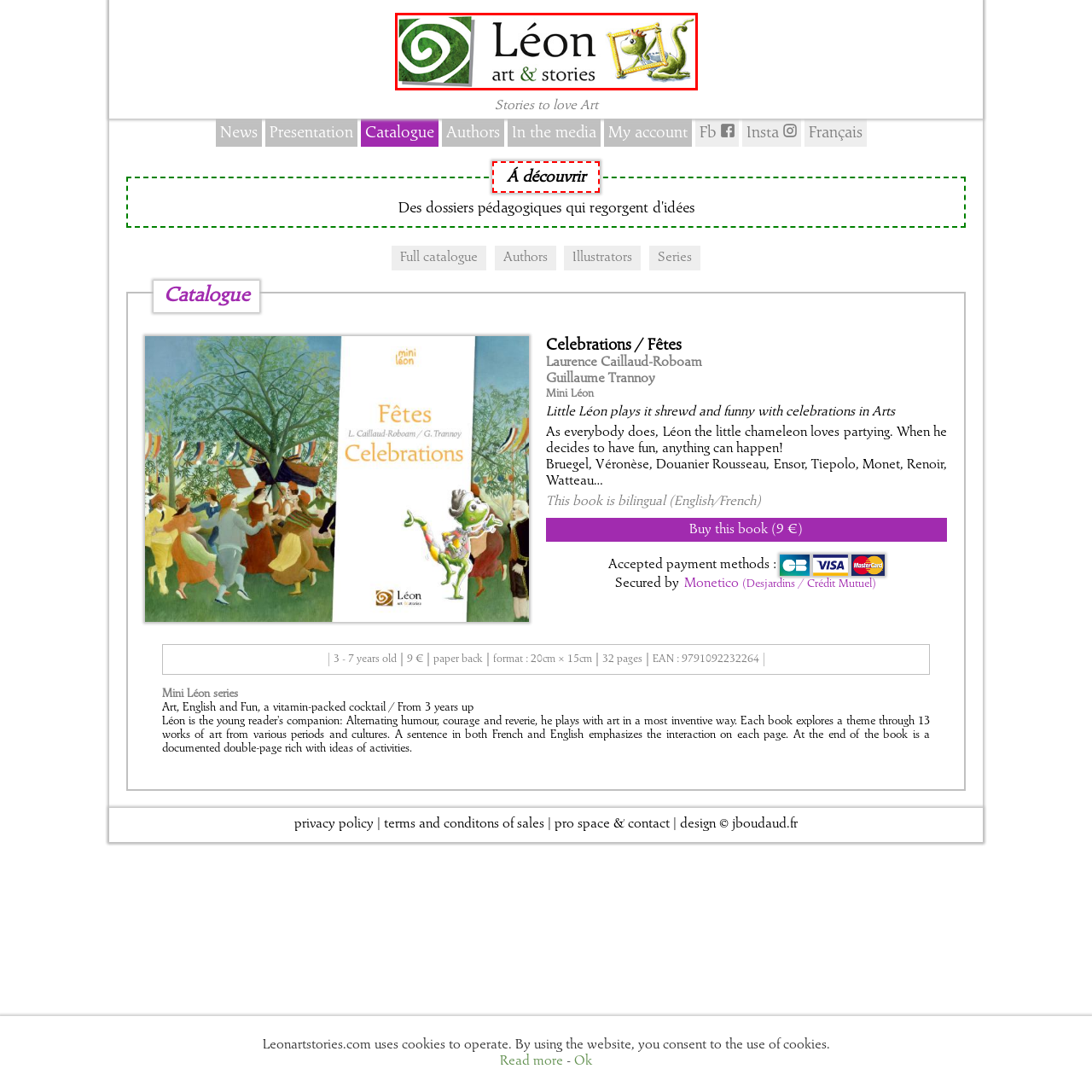What is Léon depicted as in the illustration?
Carefully examine the content inside the red bounding box and give a detailed response based on what you observe.

The caption describes an illustration of a small chameleon, Léon himself, framed by a whimsical picture frame, which signifies the imaginative spirit of the brand.